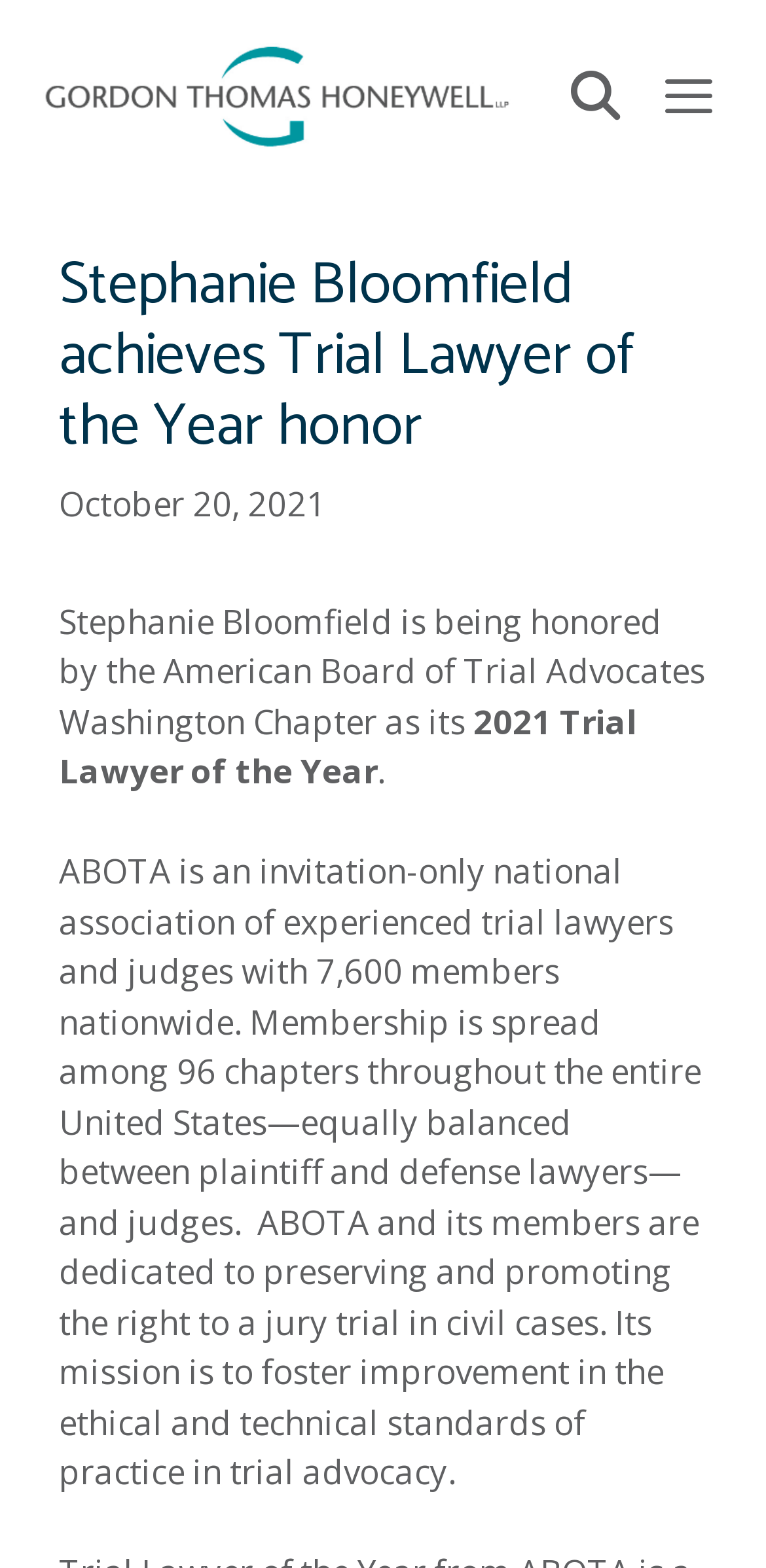Based on the image, please respond to the question with as much detail as possible:
How many members does ABOTA have nationwide?

According to the webpage, ABOTA is an invitation-only national association of experienced trial lawyers and judges with 7,600 members nationwide, which is mentioned in the description of ABOTA.